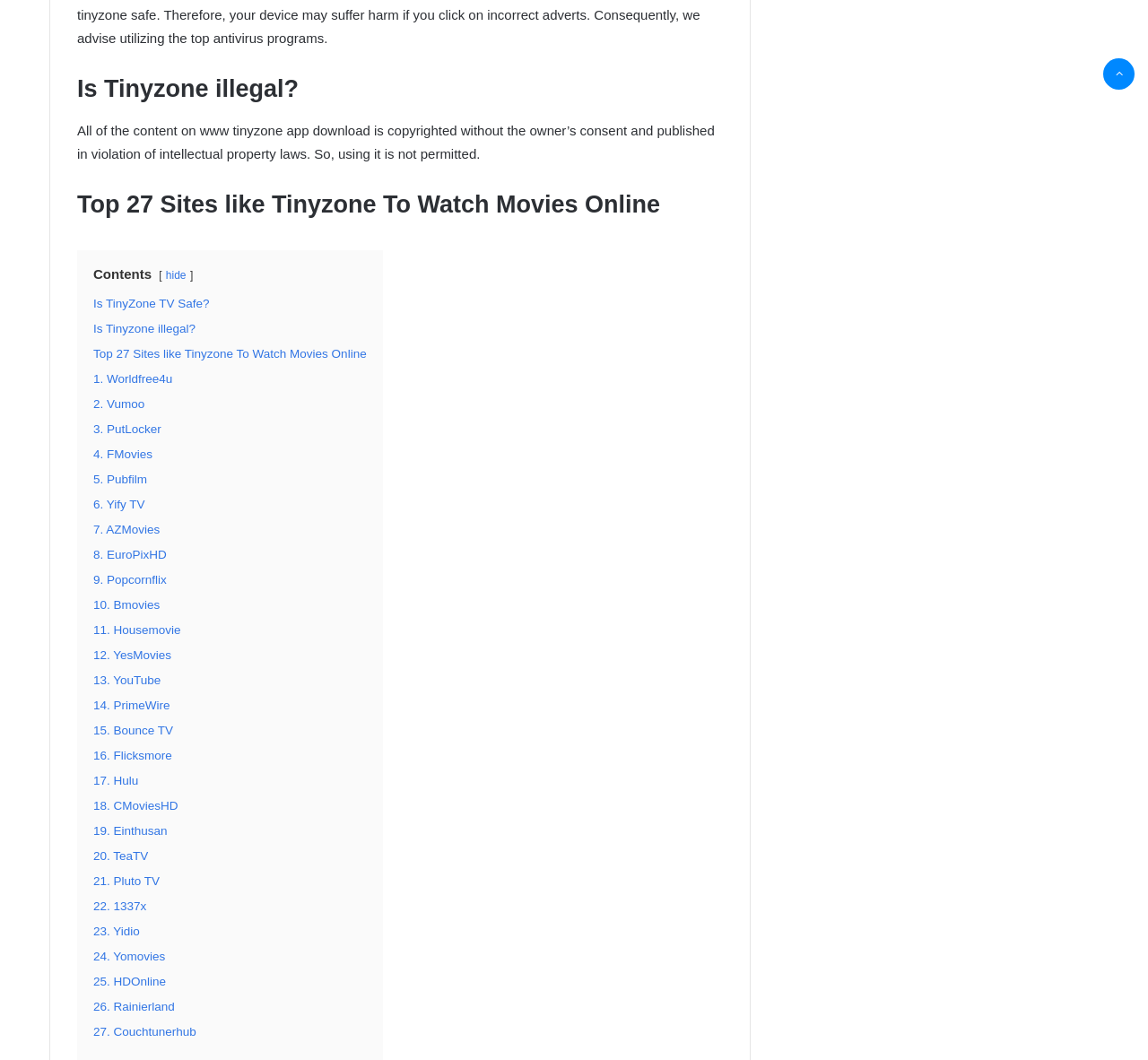How many sites like Tinyzone are listed?
From the image, respond with a single word or phrase.

27